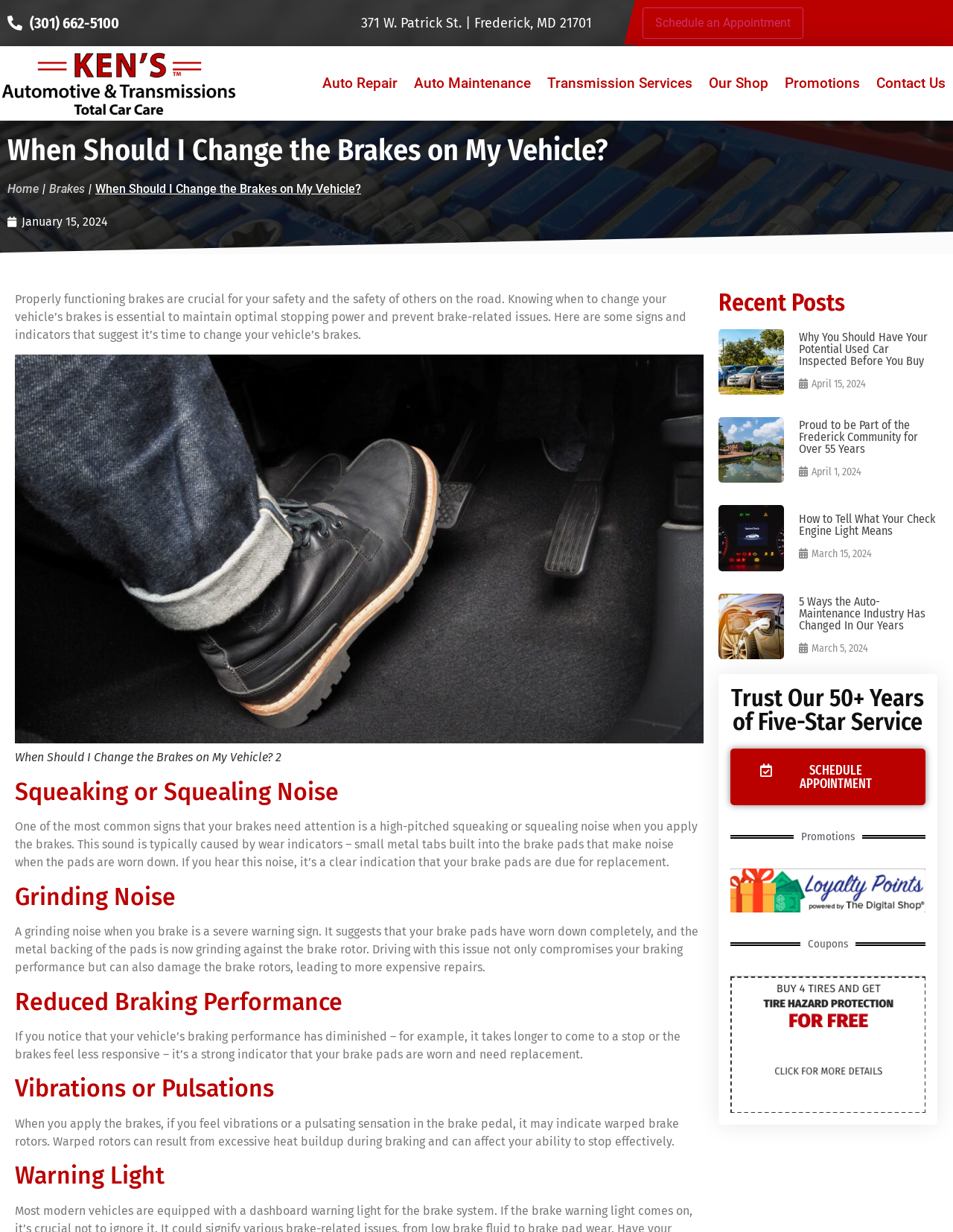Observe the image and answer the following question in detail: What is the phone number of Ken's Automotive & Transmissions?

The phone number can be found at the top of the webpage, in the static text element that reads '(301) 662-5100'.